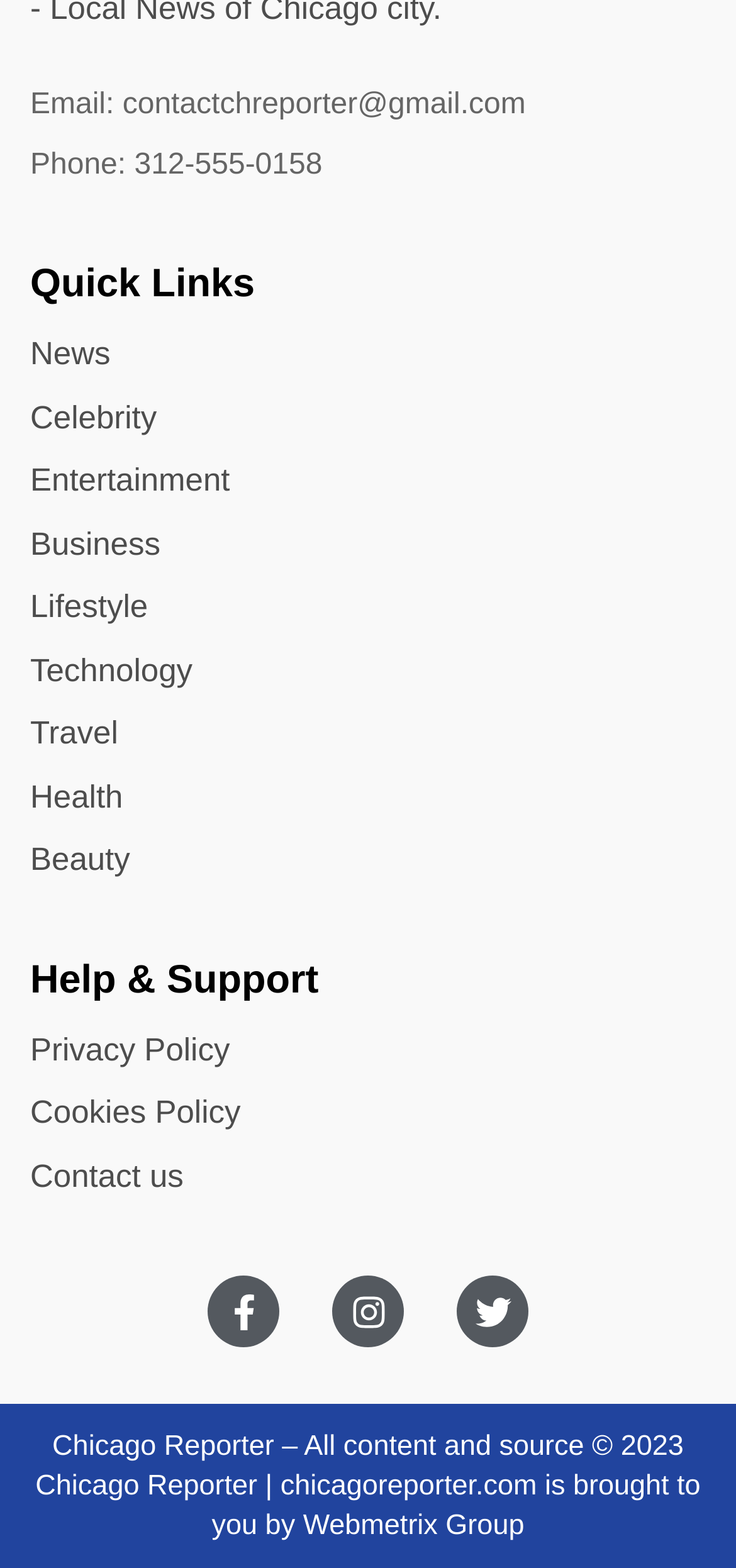Please locate the clickable area by providing the bounding box coordinates to follow this instruction: "Check privacy policy".

[0.041, 0.654, 0.959, 0.685]